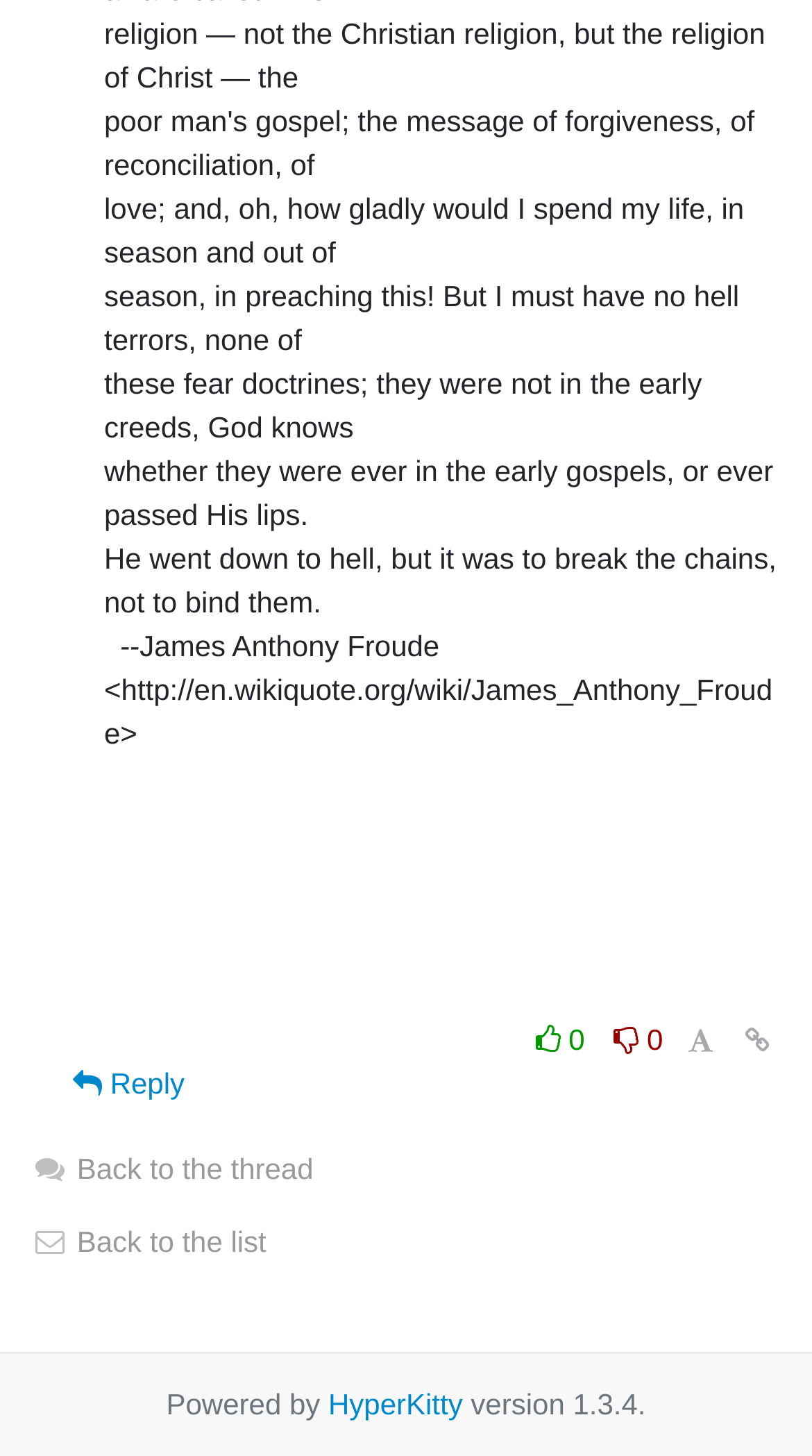Using the information from the screenshot, answer the following question thoroughly:
What is the purpose of the link with the '' icon?

The link with the '' icon is located at the top of the webpage, and its OCR text is 'Back to the thread'. This suggests that the purpose of this link is to allow users to navigate back to the original thread or conversation.